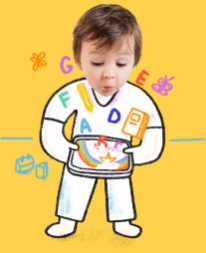Elaborate on the details you observe in the image.

The image features a young child with a playful expression, appearing to blow a kiss or make a wish. The child is illustrated in a lighthearted, cartoonish style, dressed in a simple outfit. Surrounding the child are colorful, whimsical letters spelling out "G", "F", "I", "D", and "E", adding a creative touch. The child is holding what looks like a tablet or drawing device displaying a vibrant rainbow and a star, suggesting a theme of creativity and imagination. The background is a warm yellow, enhancing the cheerful and inviting atmosphere of the scene. This playful image seems to promote engagement with a creative app, inviting users to participate or apply for a playtest.